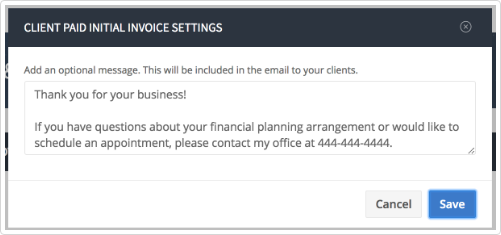Please provide a detailed answer to the question below based on the screenshot: 
How many buttons are available in the window?

There are two buttons available in the window, namely 'Cancel' and 'Save', which allow users to either discard the changes or confirm and retain the custom message.